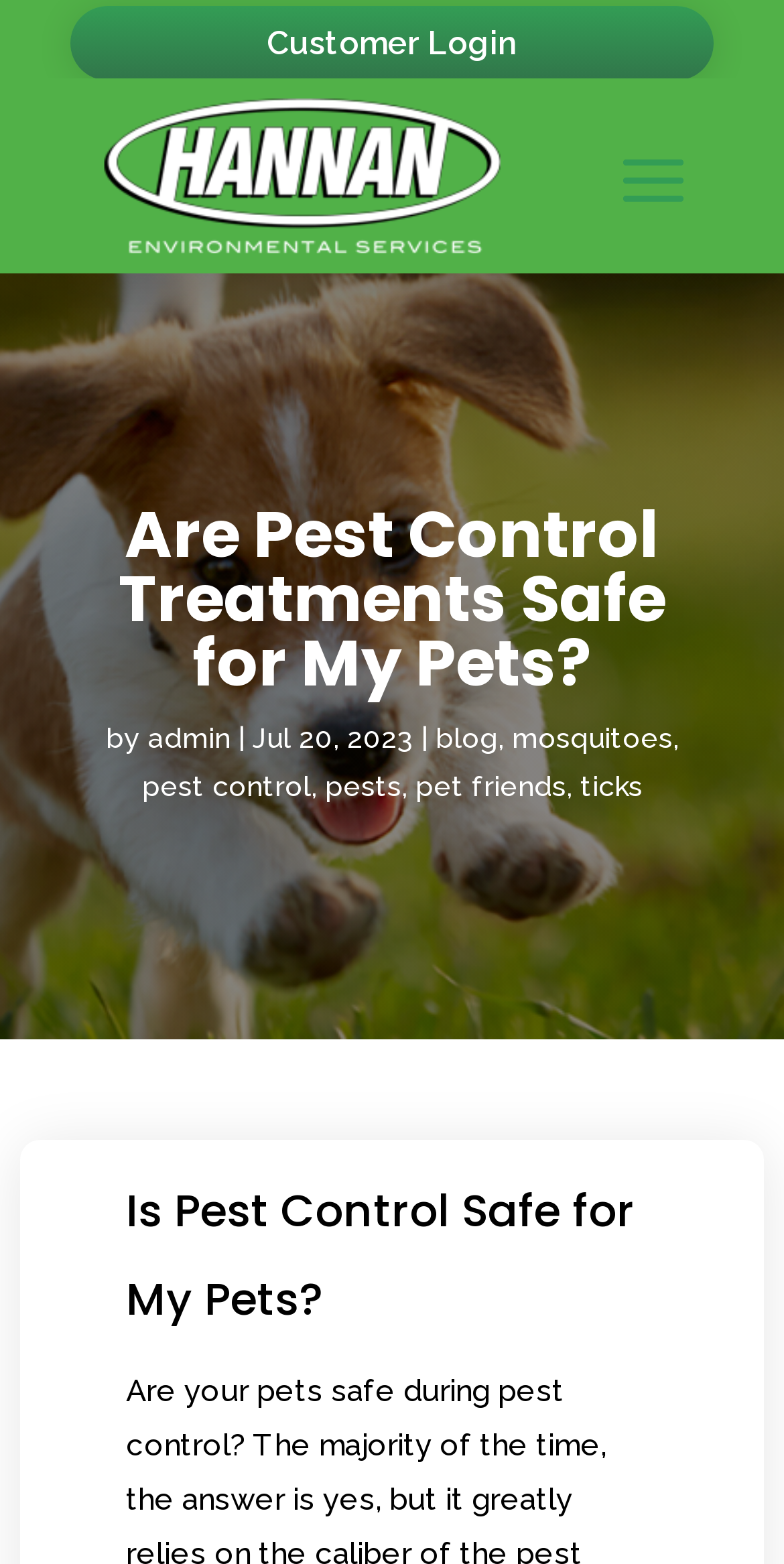From the element description: "mosquitoes", extract the bounding box coordinates of the UI element. The coordinates should be expressed as four float numbers between 0 and 1, in the order [left, top, right, bottom].

[0.653, 0.461, 0.858, 0.482]